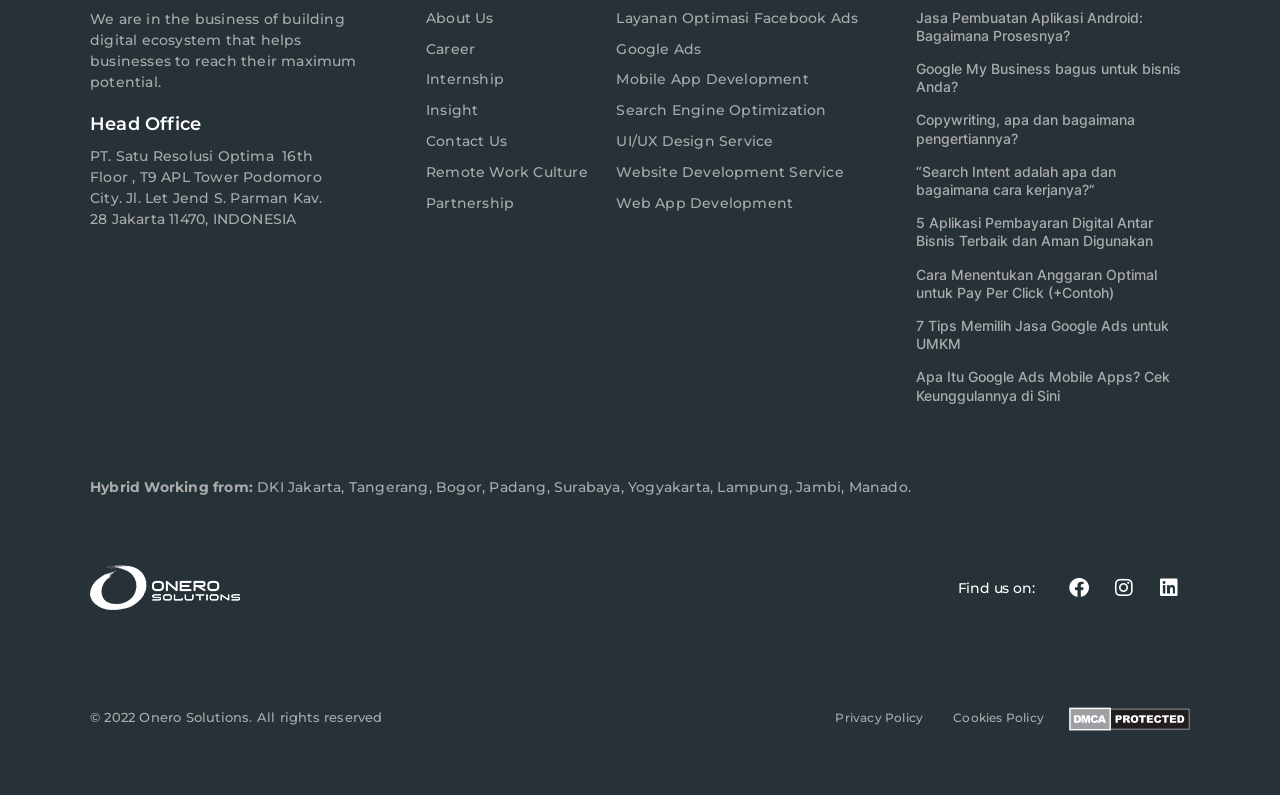Bounding box coordinates are to be given in the format (top-left x, top-left y, bottom-right x, bottom-right y). All values must be floating point numbers between 0 and 1. Provide the bounding box coordinate for the UI element described as: Mobile App Development

[0.482, 0.081, 0.7, 0.12]